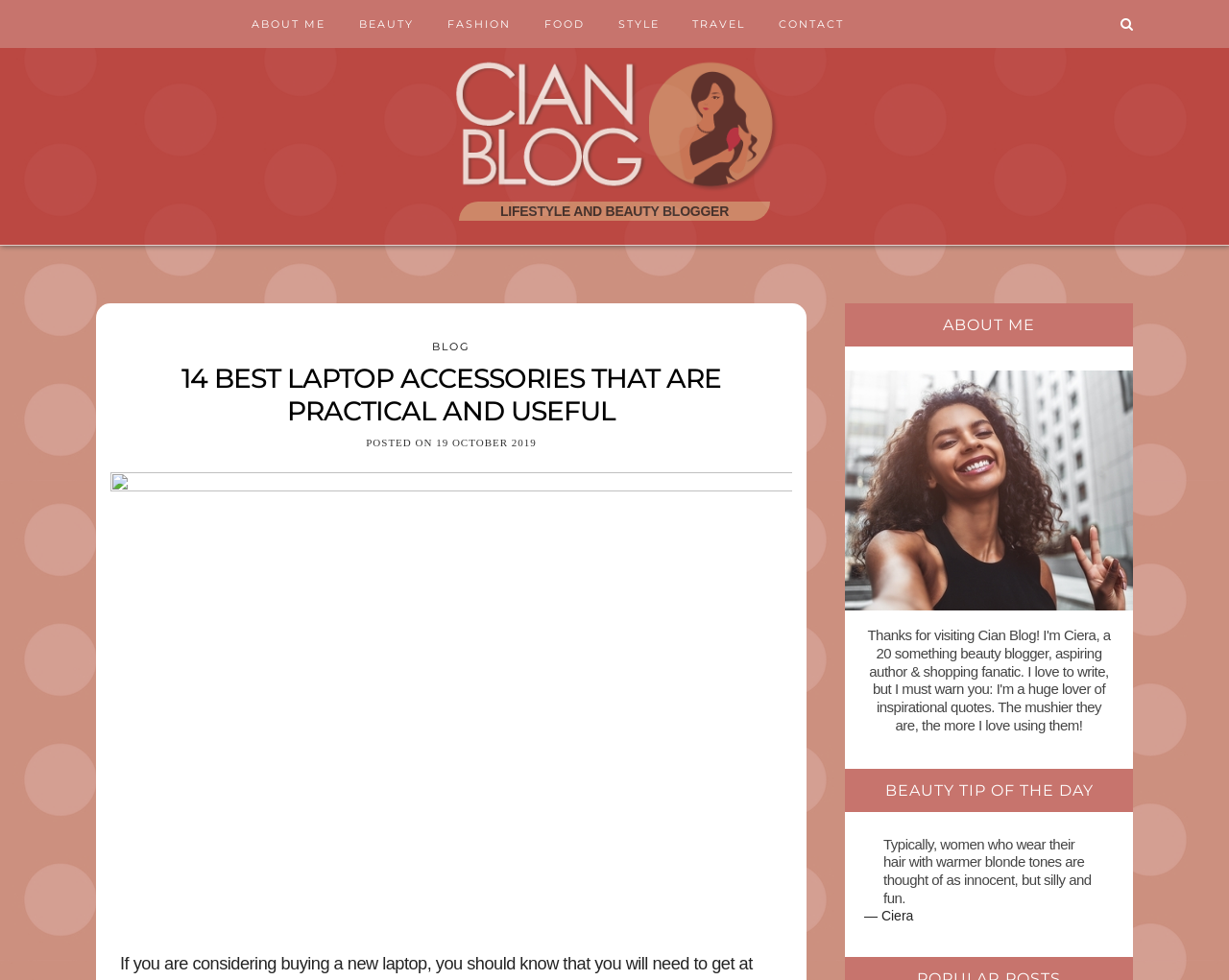Using the description "Fashion", locate and provide the bounding box of the UI element.

[0.364, 0.0, 0.415, 0.049]